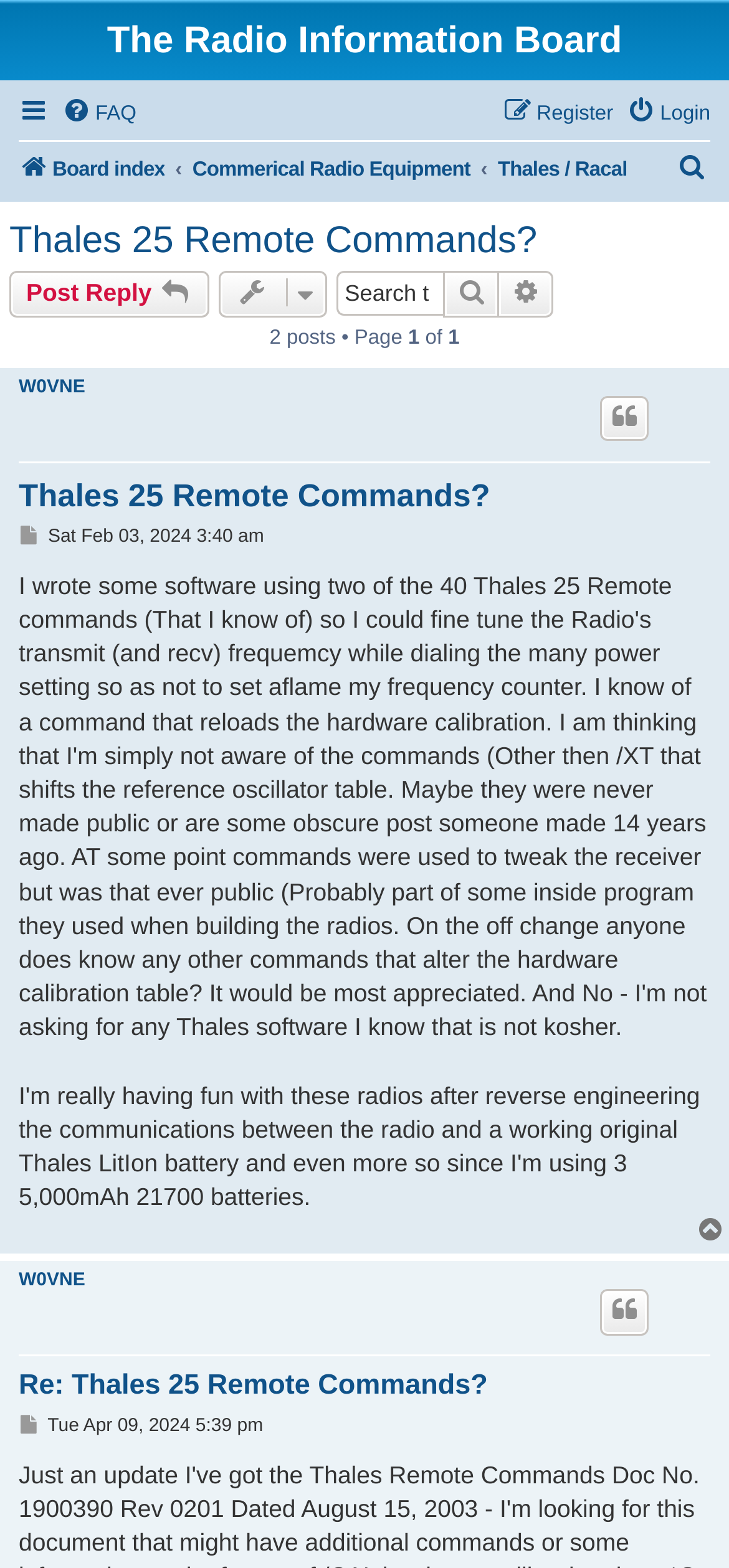Extract the bounding box coordinates for the described element: "CoolSculpting". The coordinates should be represented as four float numbers between 0 and 1: [left, top, right, bottom].

None